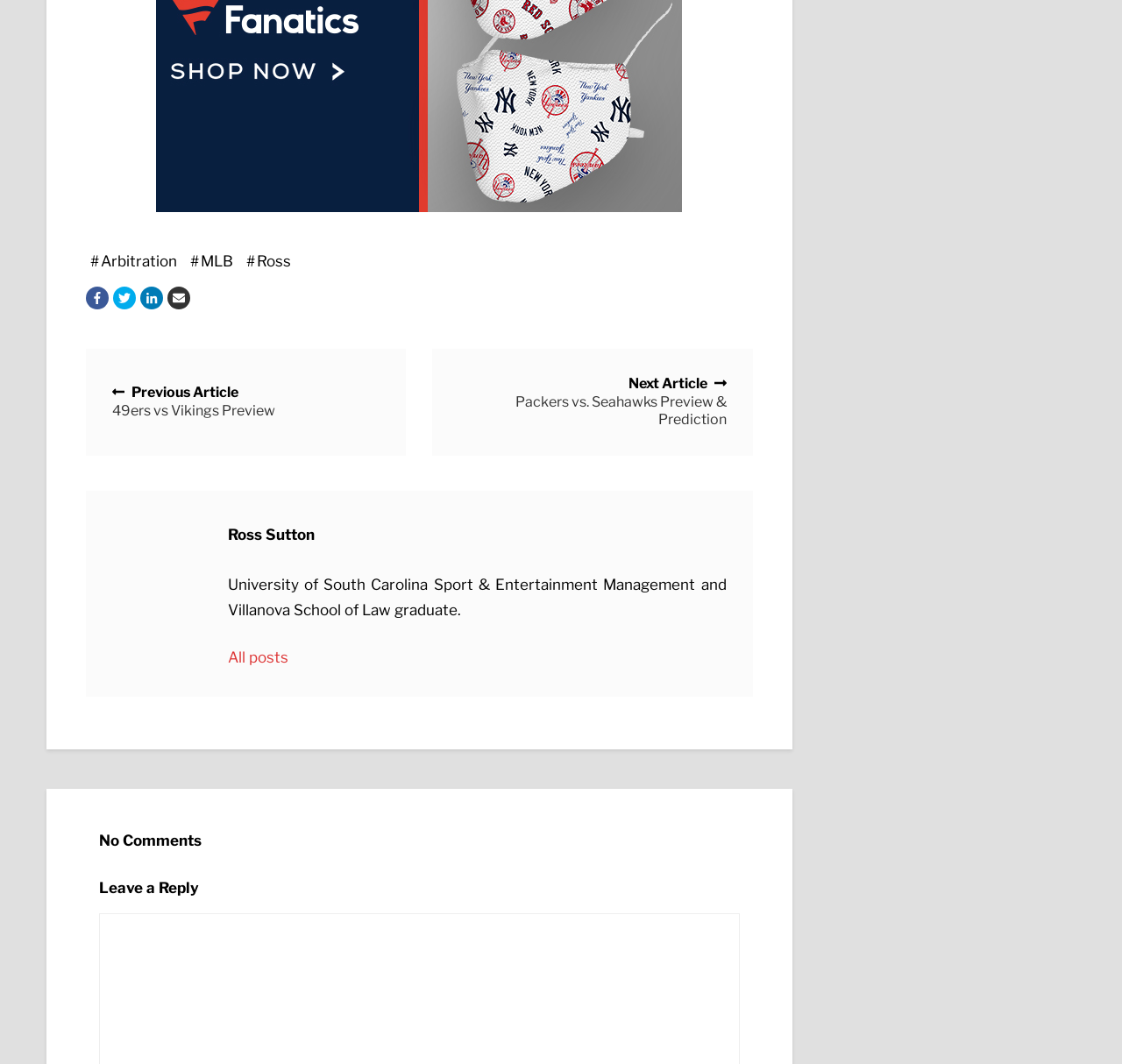Please answer the following question as detailed as possible based on the image: 
How many social media sharing options are available?

I counted the number of social media sharing links, which are 'Share on Facebook', 'Share on Twitter', 'Share on LinkedIn', and 'Share on email', and found that there are 4 options.